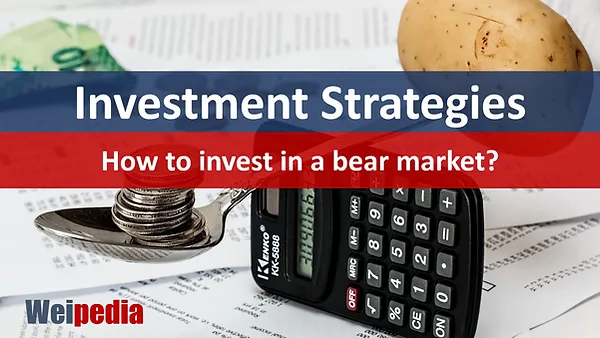Provide a one-word or one-phrase answer to the question:
What object is holding the stack of coins?

A silver spoon